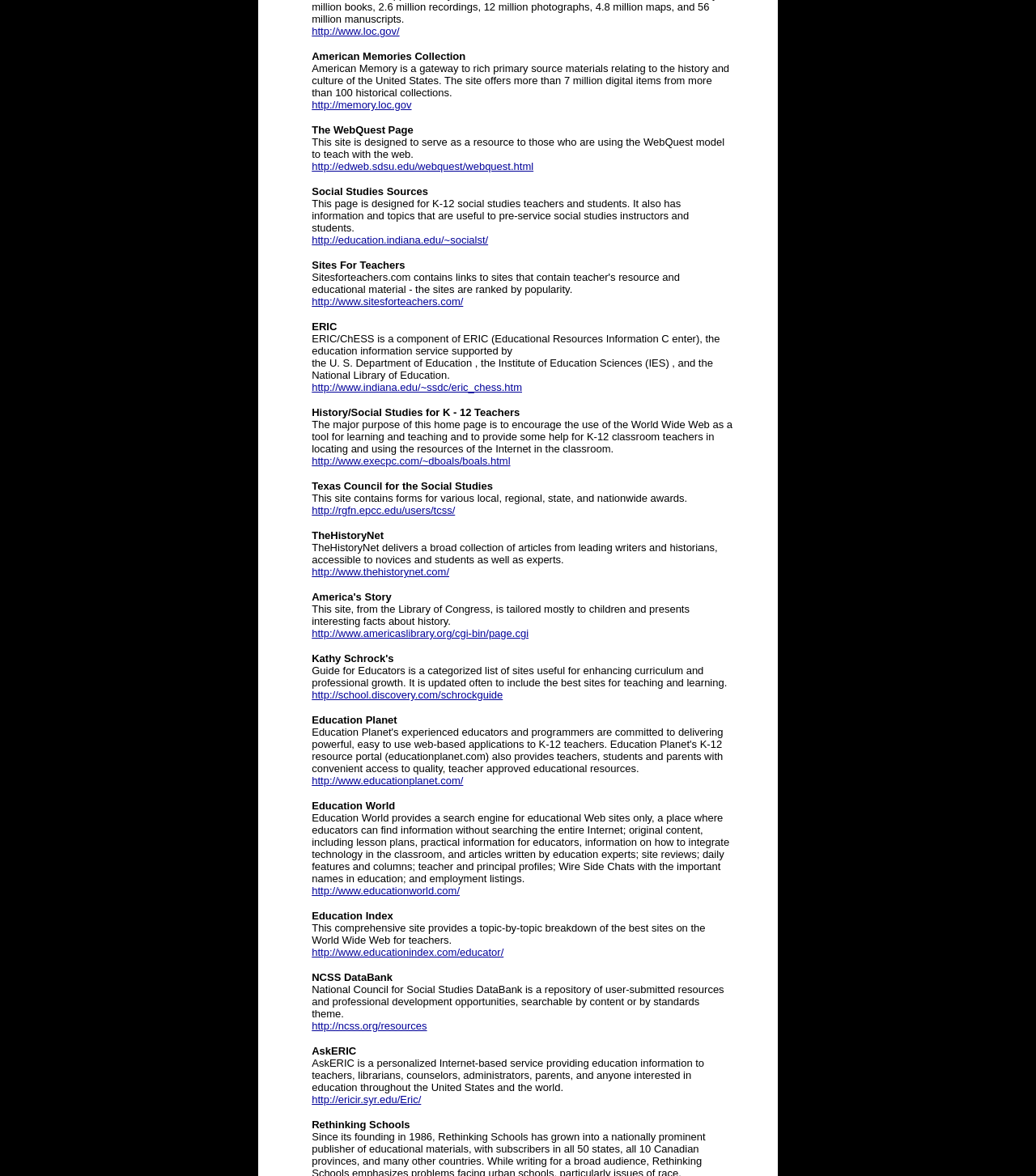Please identify the bounding box coordinates of the area that needs to be clicked to fulfill the following instruction: "Go to The WebQuest Page."

[0.301, 0.105, 0.399, 0.116]